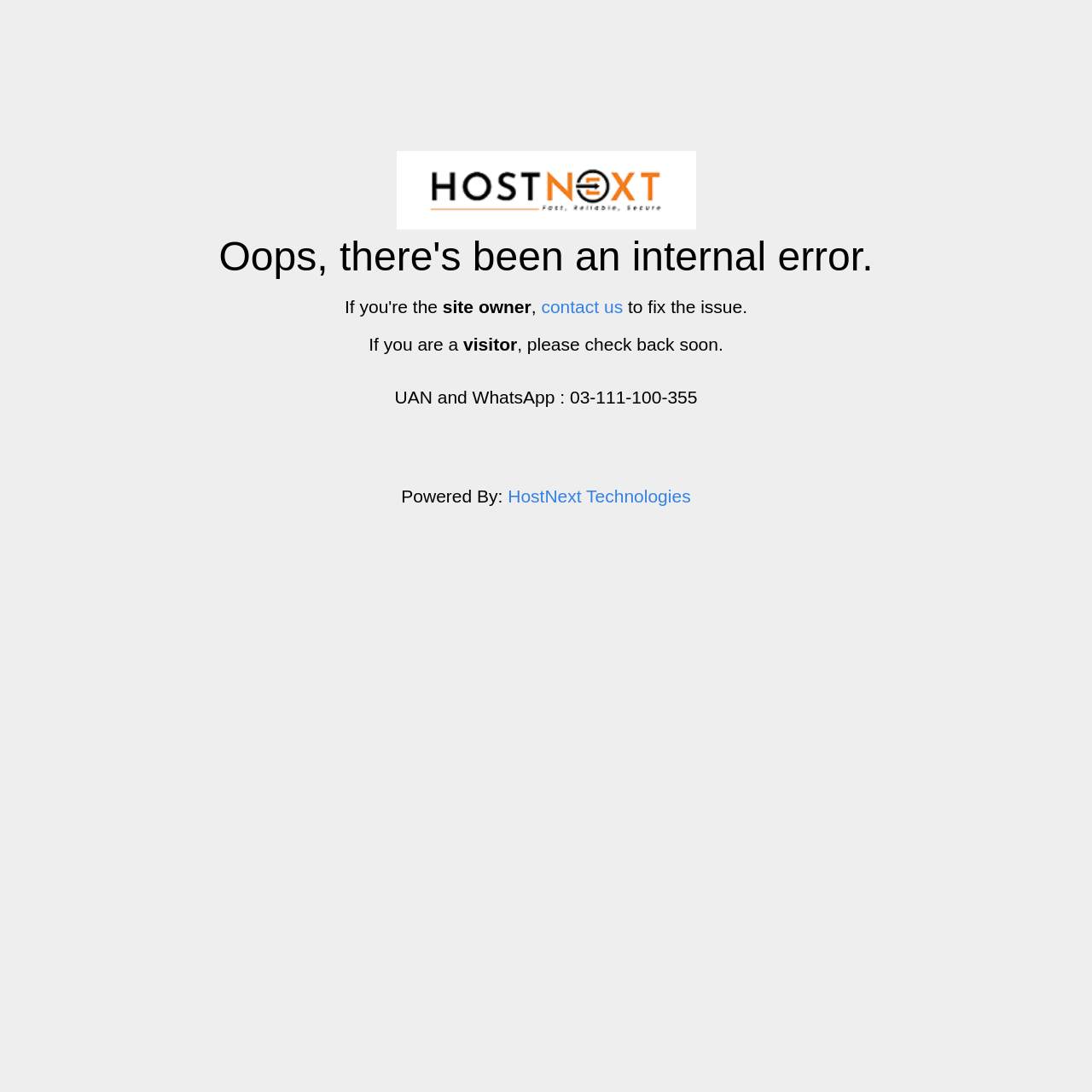Look at the image and give a detailed response to the following question: How can the site owner be contacted?

The webpage provides a link 'contact us' next to the text 'site owner', which suggests that the site owner can be contacted through this link.